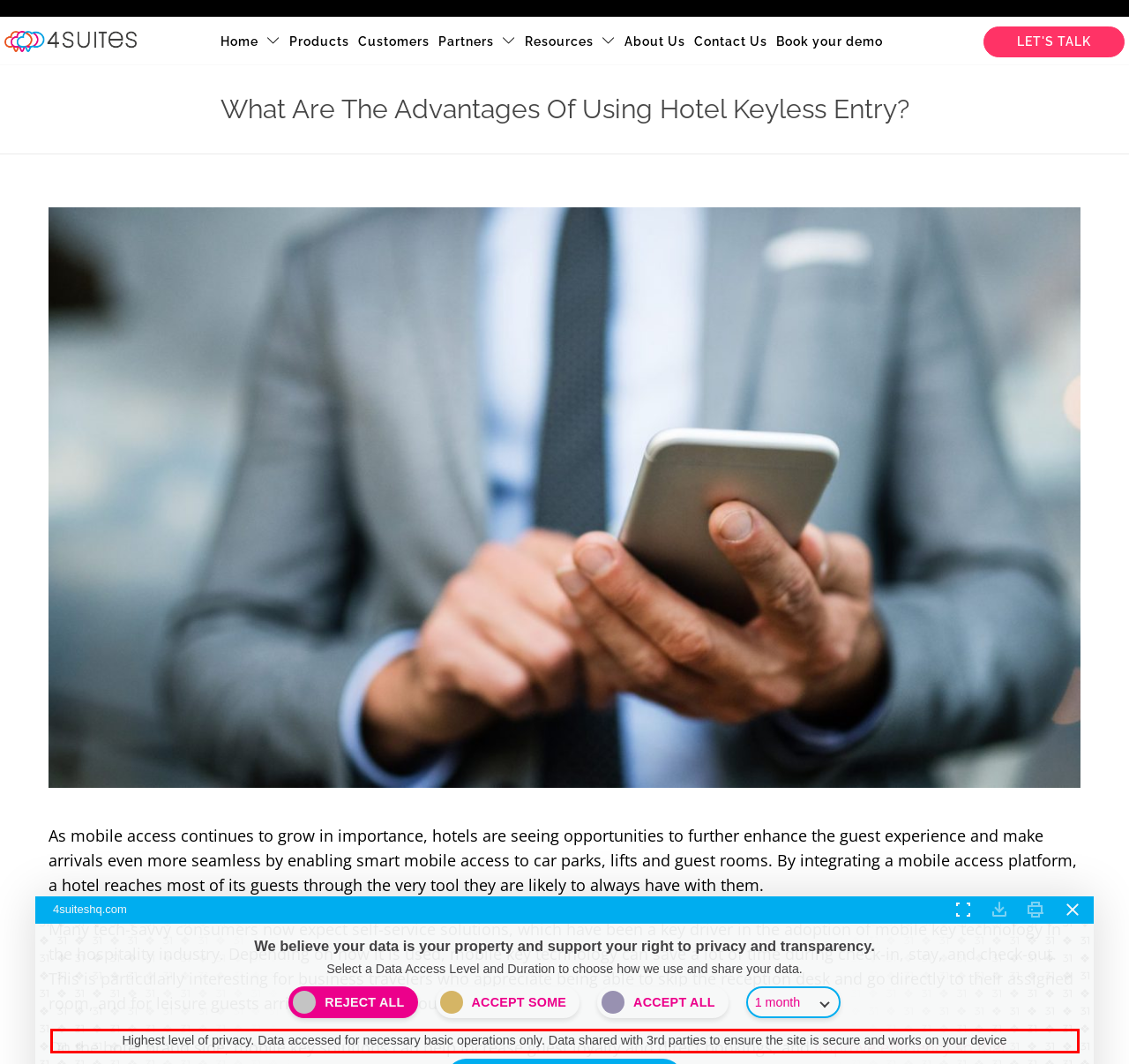Given a webpage screenshot, identify the text inside the red bounding box using OCR and extract it.

Highest level of privacy. Data accessed for necessary basic operations only. Data shared with 3rd parties to ensure the site is secure and works on your device